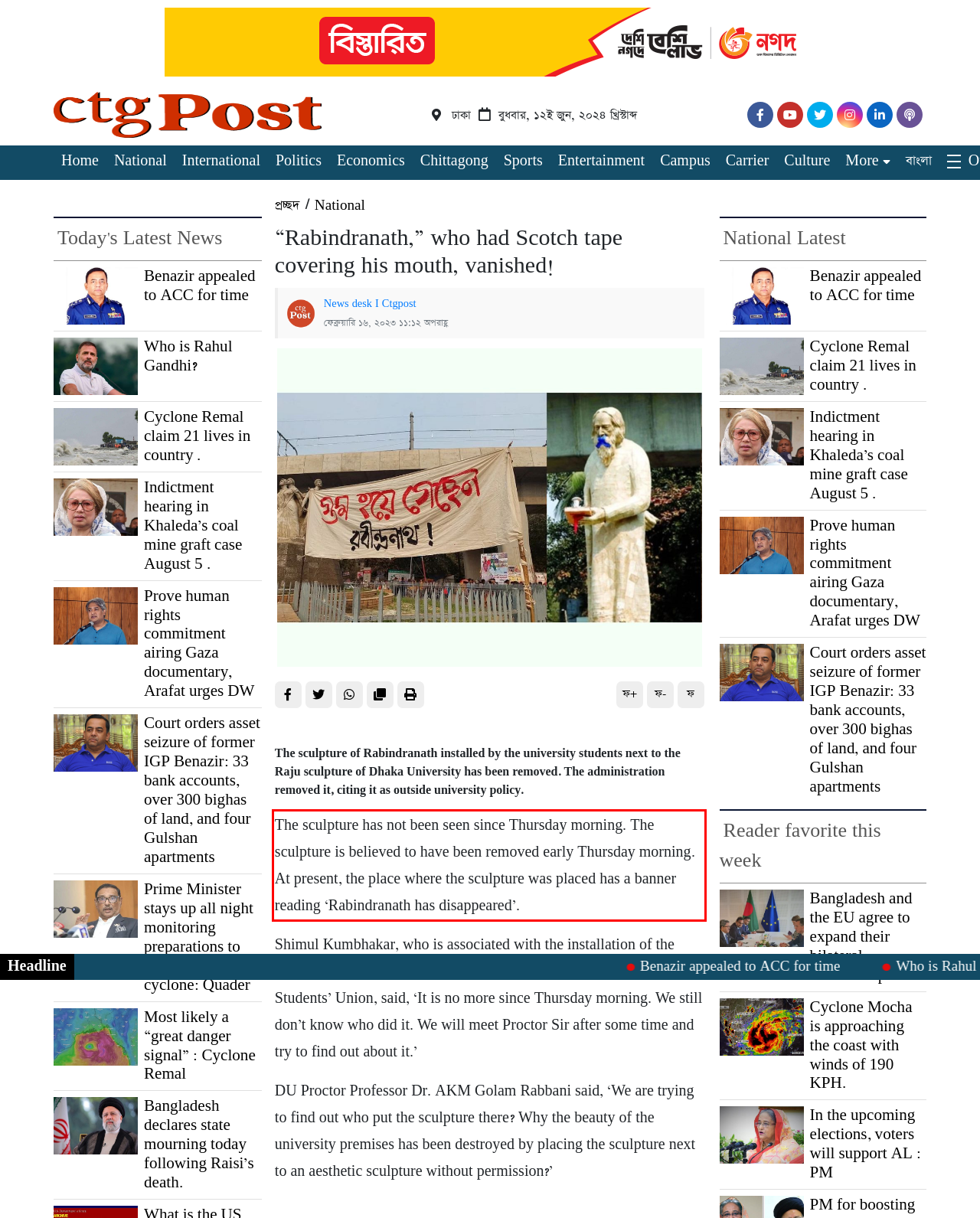Observe the screenshot of the webpage that includes a red rectangle bounding box. Conduct OCR on the content inside this red bounding box and generate the text.

The sculpture has not been seen since Thursday morning. The sculpture is believed to have been removed early Thursday morning. At present, the place where the sculpture was placed has a banner reading ‘Rabindranath has disappeared’.